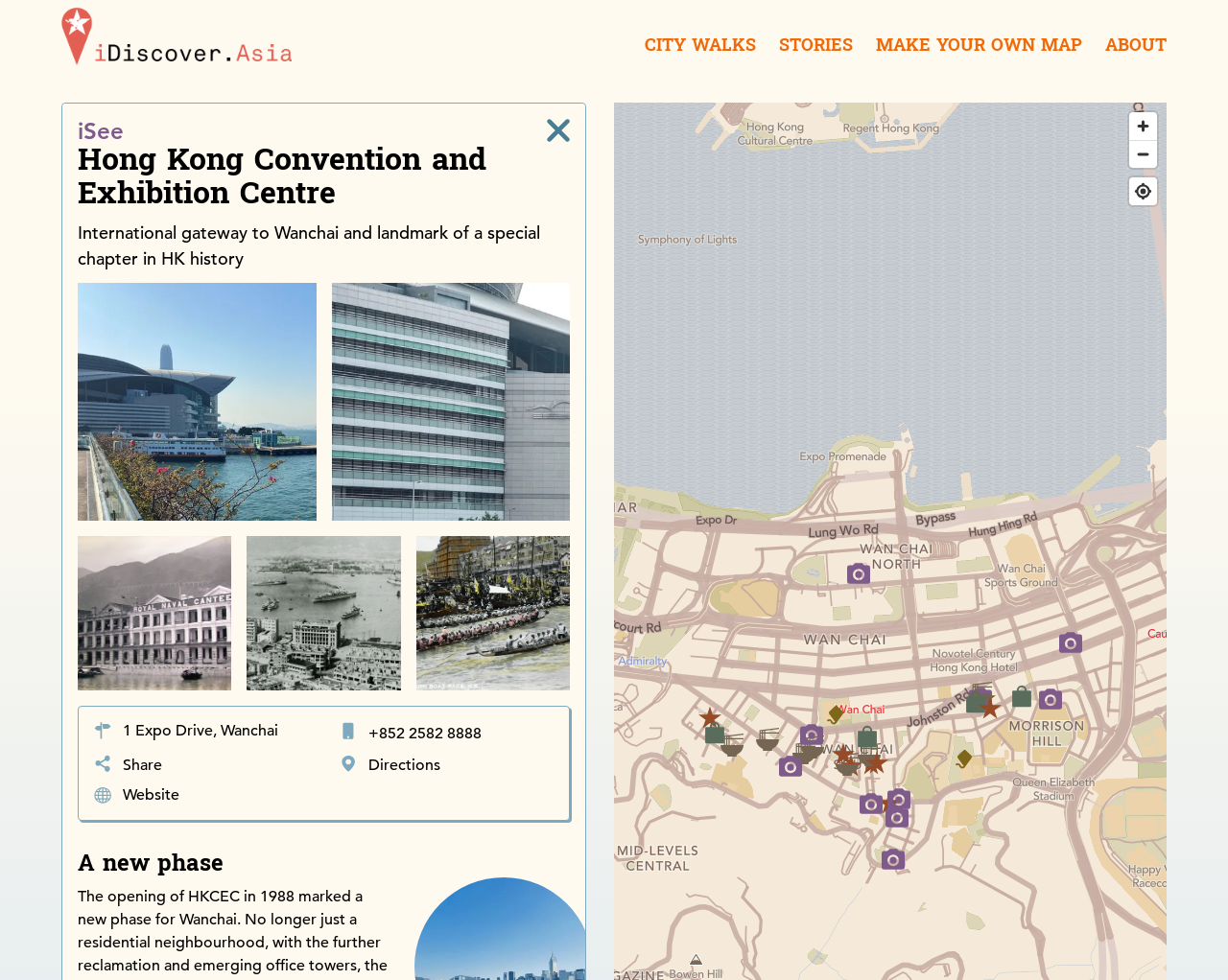Respond to the question below with a single word or phrase:
What is the name of the convention center?

Hong Kong Convention and Exhibition Centre